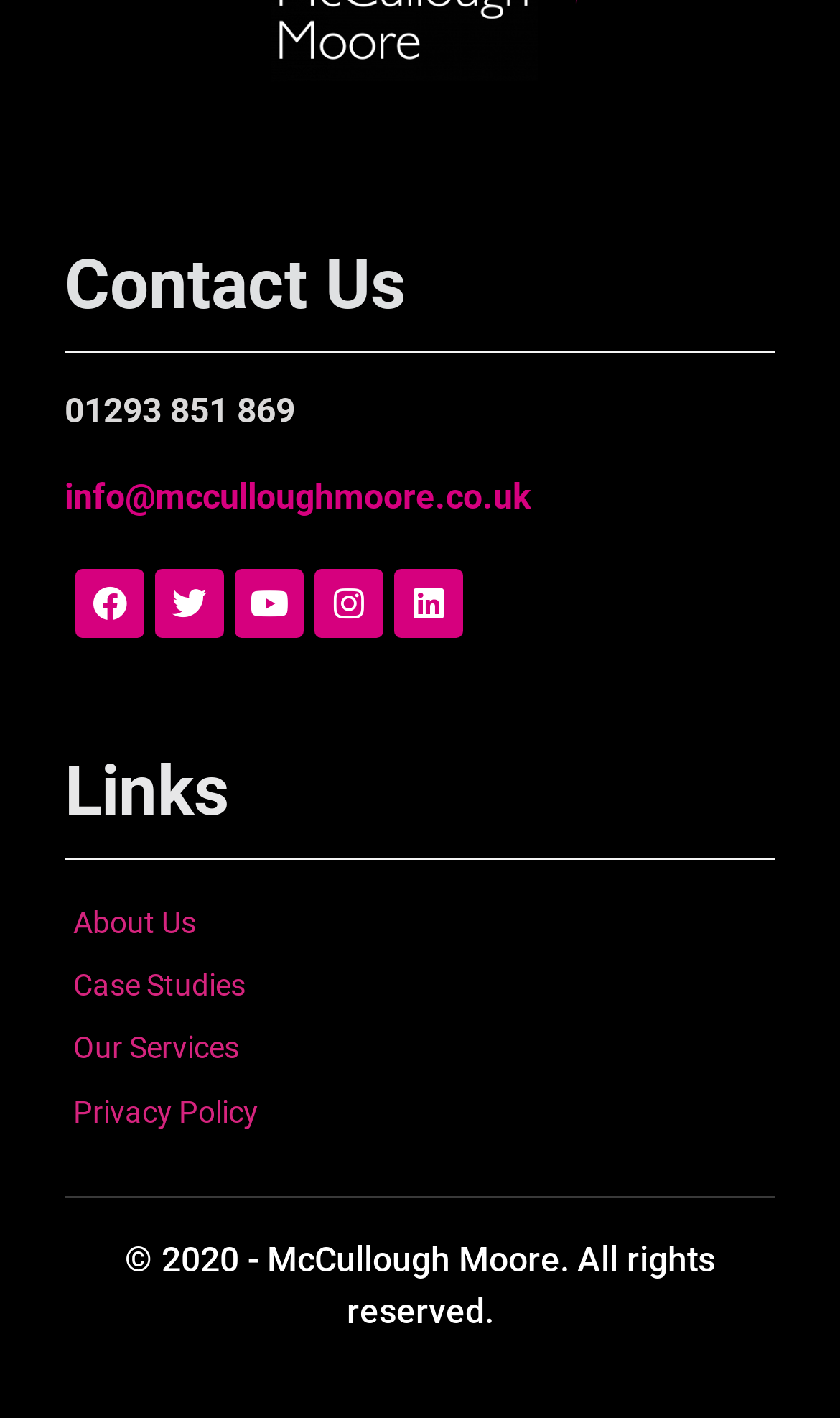What year is mentioned in the copyright notice?
Provide a thorough and detailed answer to the question.

I found the copyright notice at the bottom of the webpage, which mentions '© 2020 - McCullough Moore. All rights reserved.', and extracted the year 2020 from it.